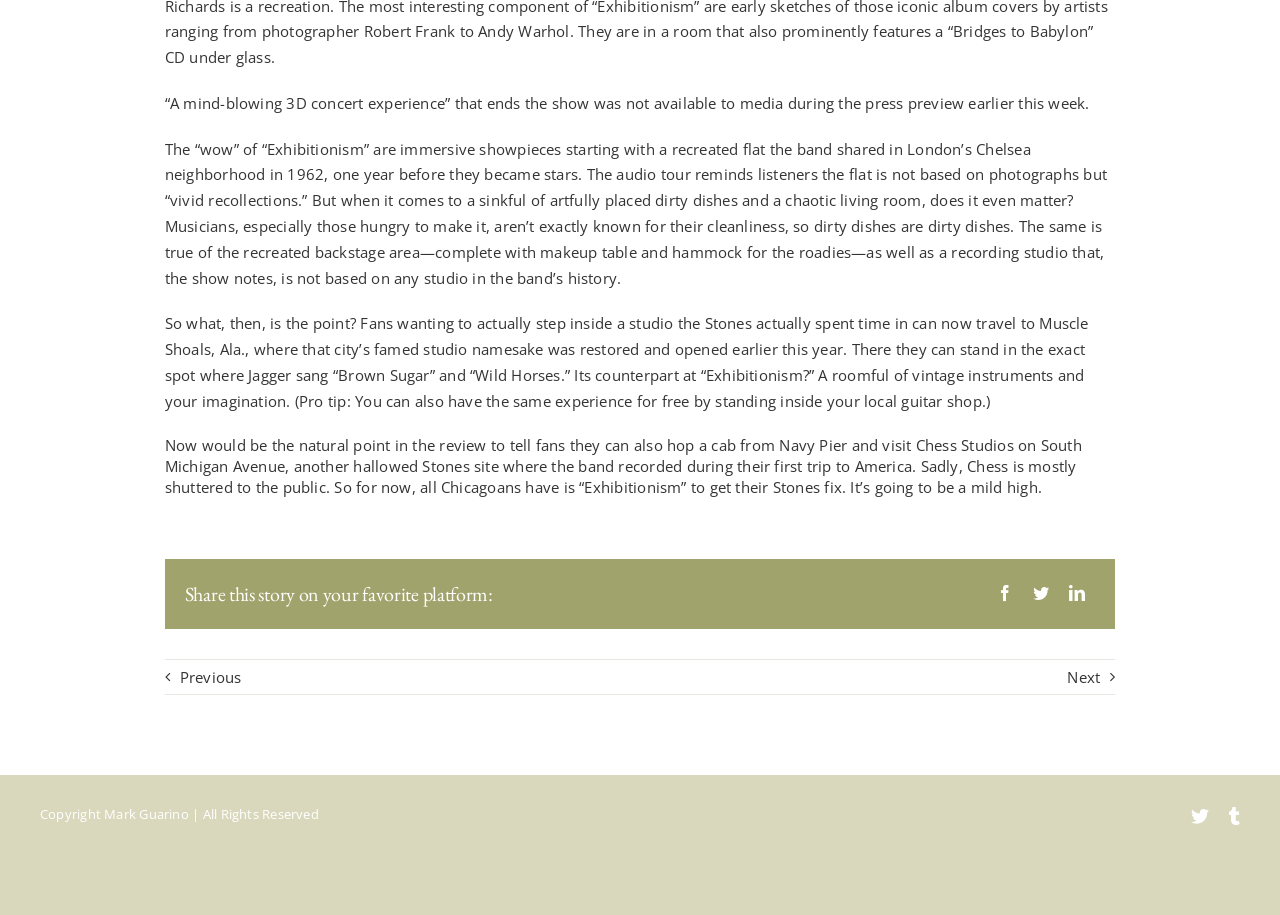Using the information from the screenshot, answer the following question thoroughly:
What is the subject of the exhibition?

The subject of the exhibition can be inferred from the text, which mentions the band's history, their flat in London, and their recording studio. The exhibition is about the Rolling Stones, a famous rock band.